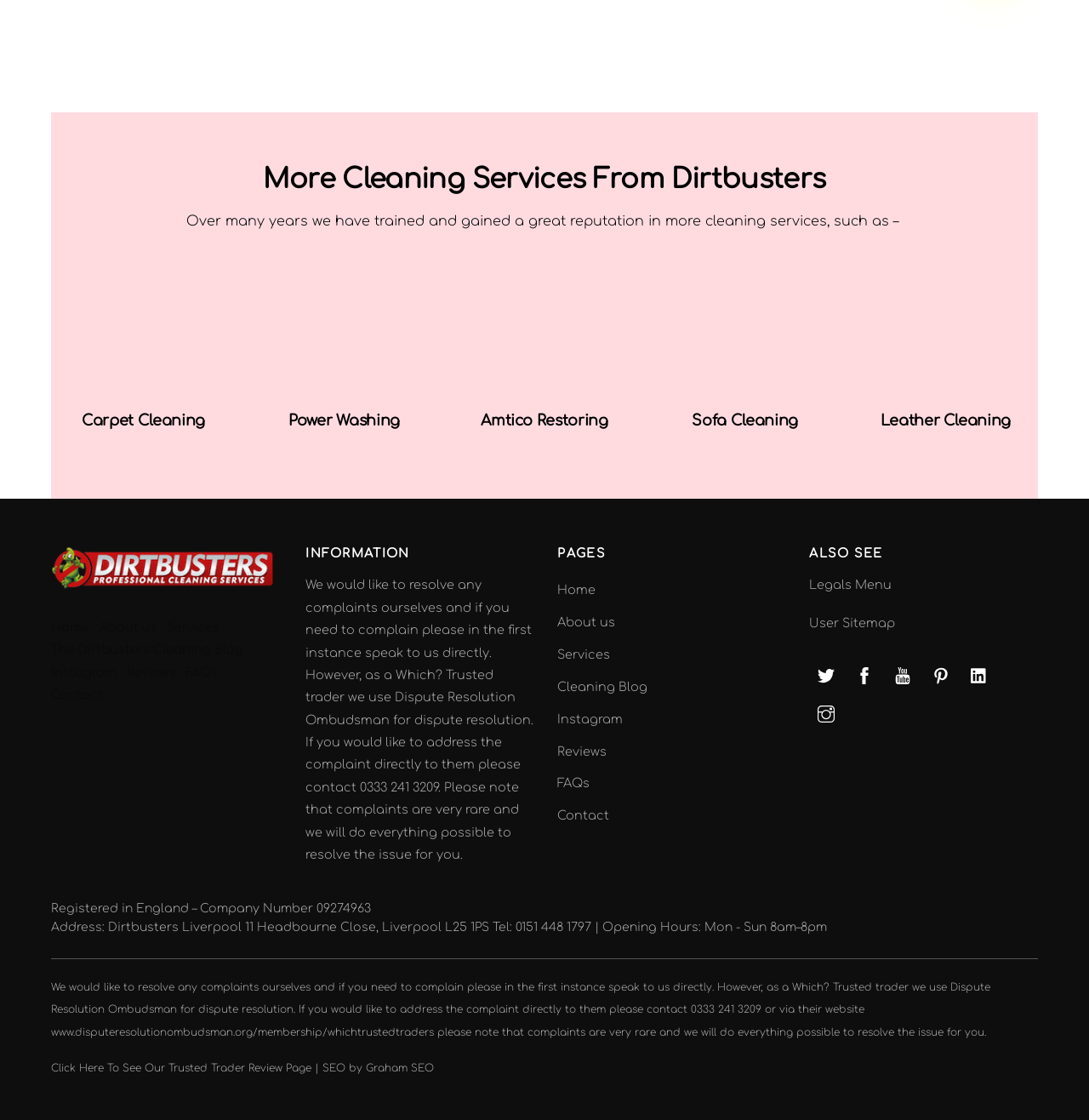Provide a brief response to the question below using one word or phrase:
What is the dispute resolution service used by Dirtbusters?

Dispute Resolution Ombudsman